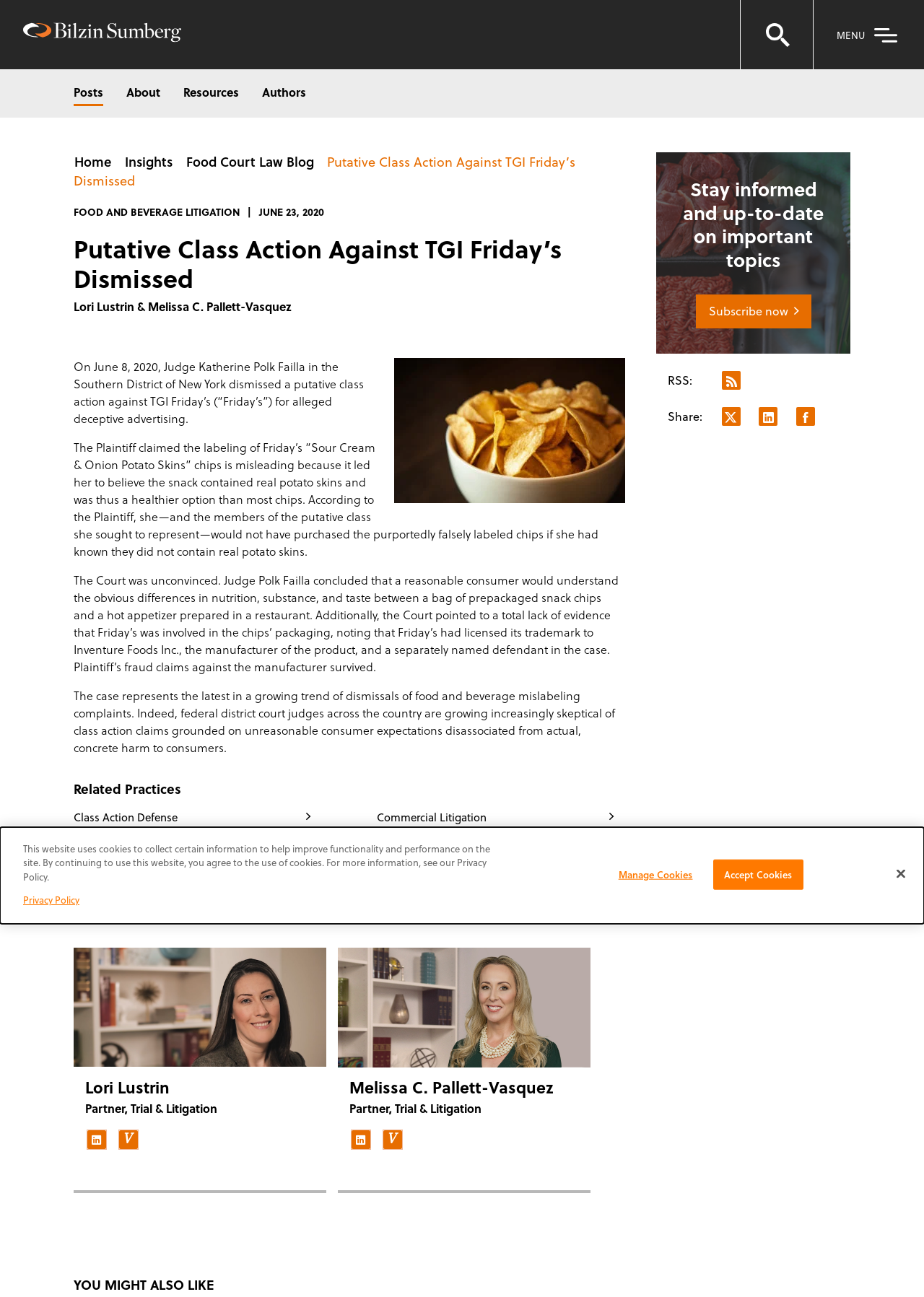Extract the primary header of the webpage and generate its text.

Putative Class Action Against TGI Friday’s Dismissed